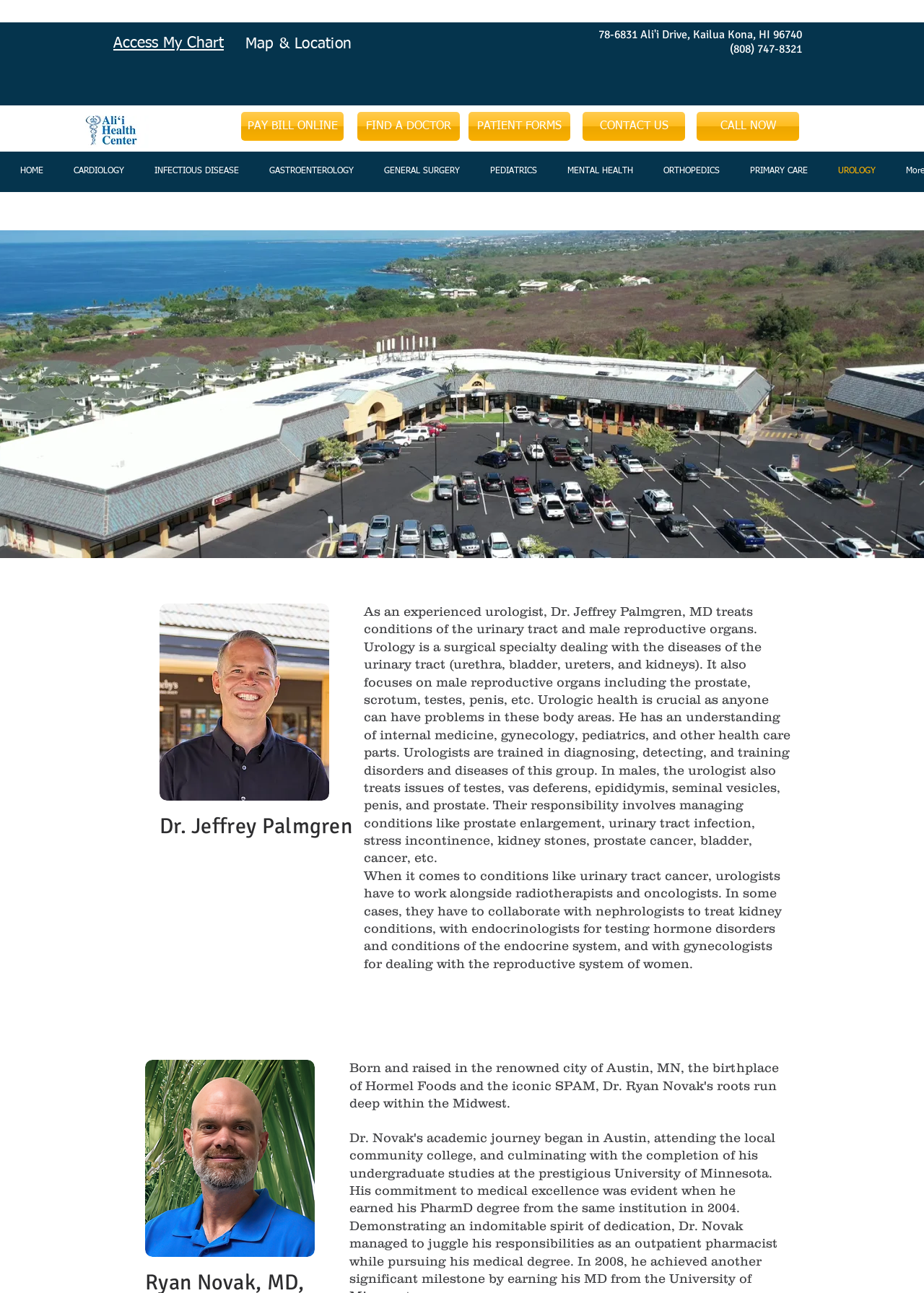Locate the bounding box coordinates of the element that should be clicked to fulfill the instruction: "Access My Chart".

[0.123, 0.026, 0.242, 0.04]